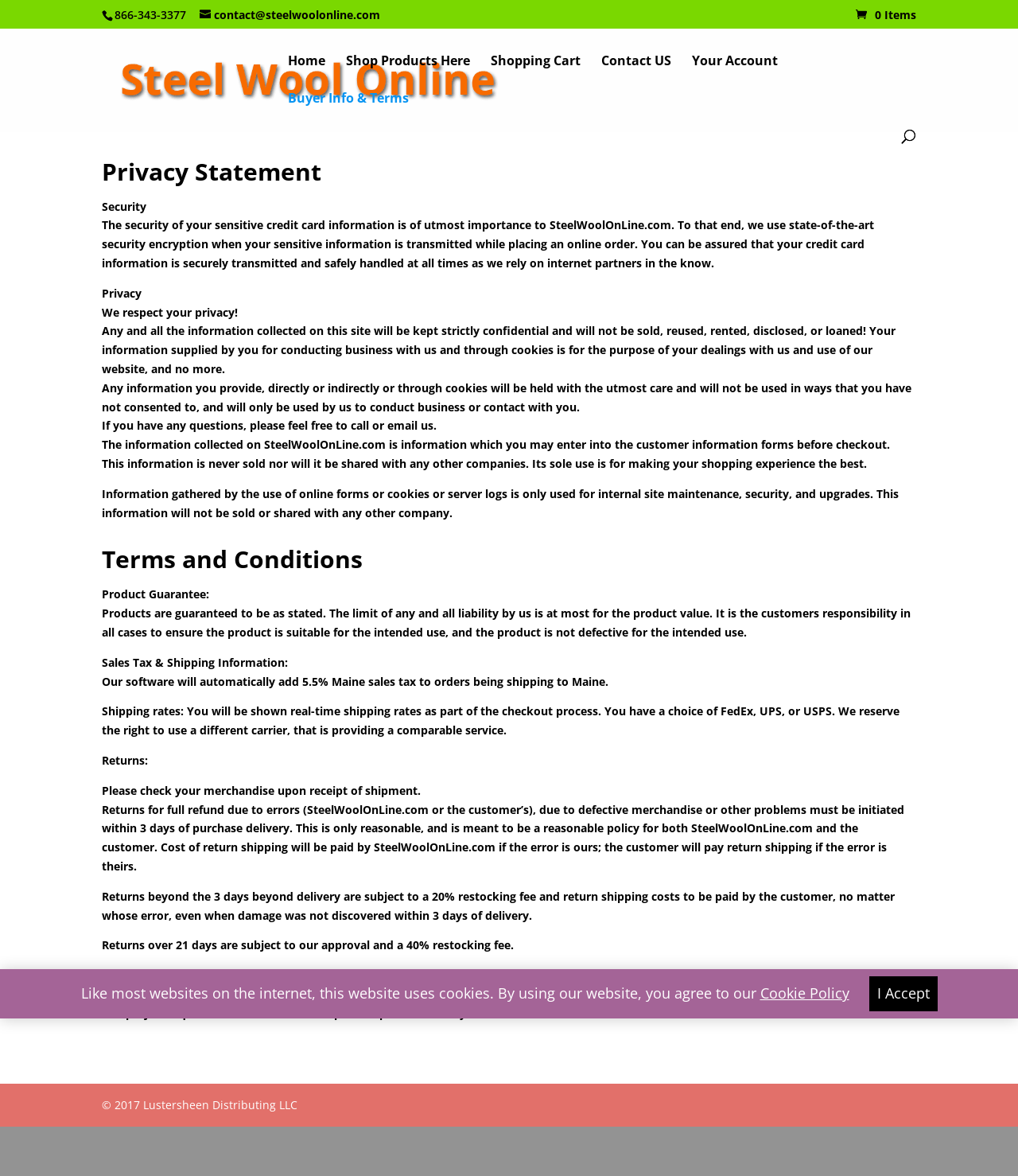Can you give a comprehensive explanation to the question given the content of the image?
What is the phone number to contact Steel Wool Online?

I found the phone number by looking at the top section of the webpage, where it is displayed prominently as '866-343-3377'.